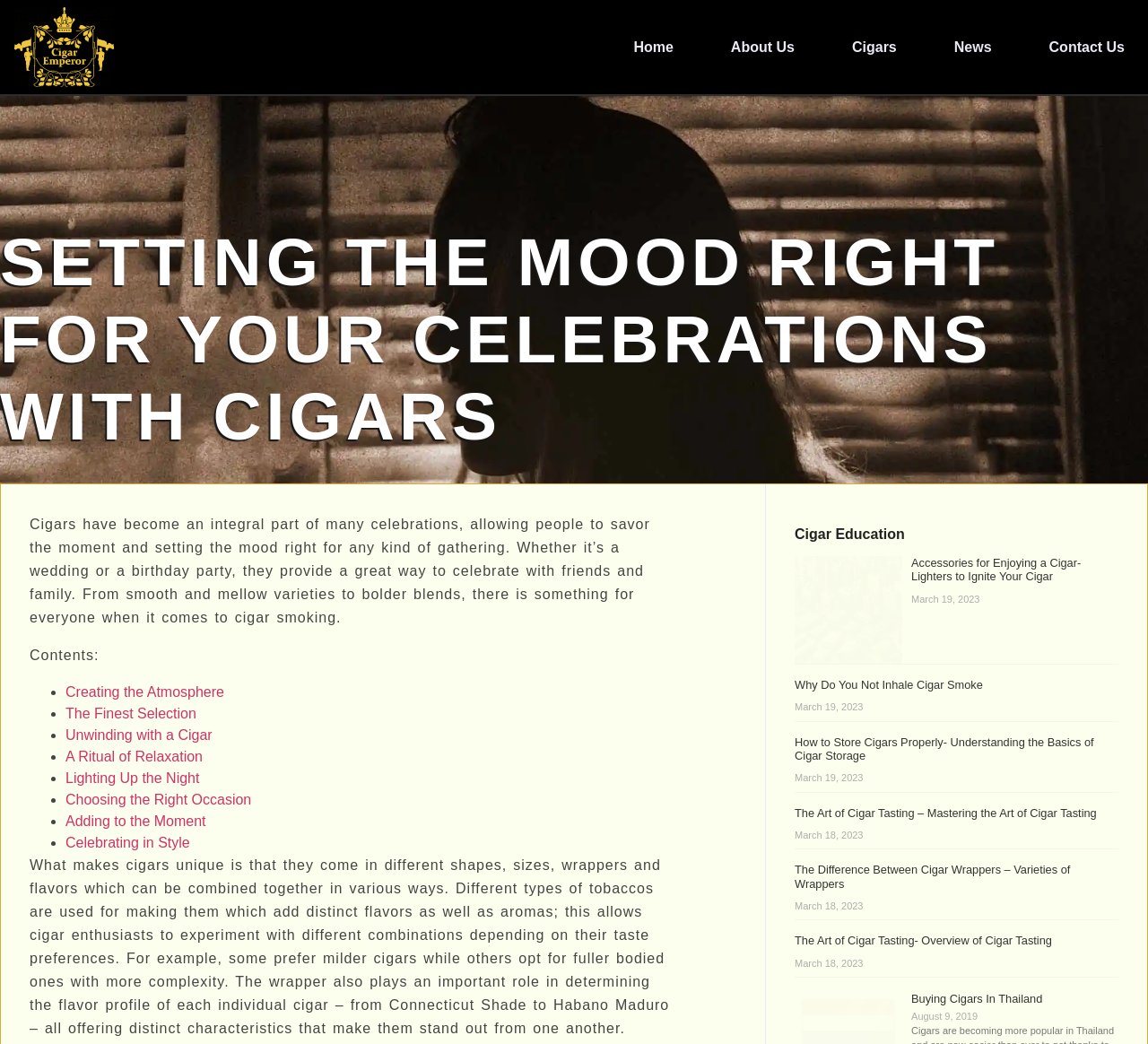Locate the bounding box coordinates of the element to click to perform the following action: 'Read the article 'Unsure about starting an online course? Get the answers you need!''. The coordinates should be given as four float values between 0 and 1, in the form of [left, top, right, bottom].

None